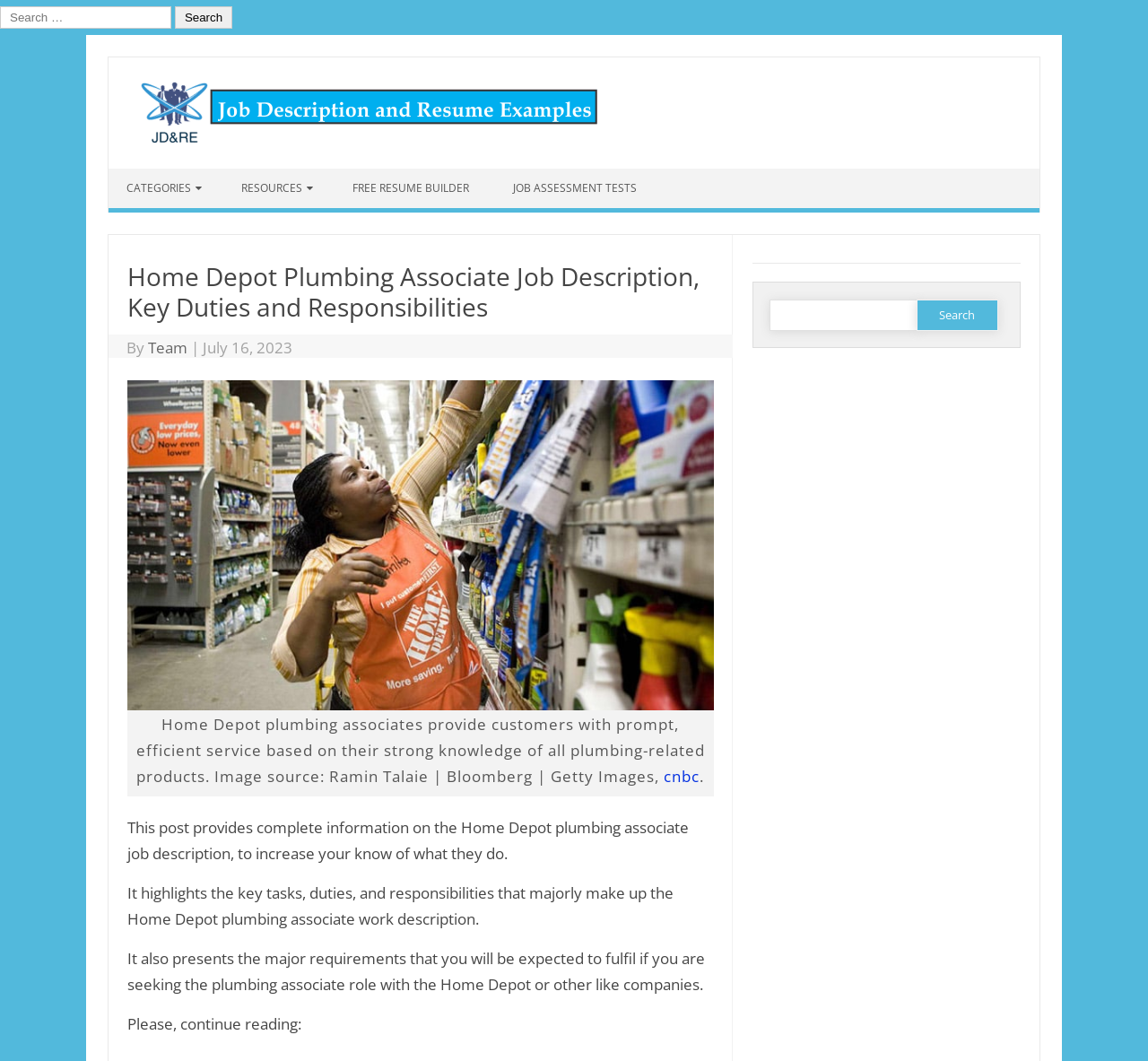Could you provide the bounding box coordinates for the portion of the screen to click to complete this instruction: "Skip to content"?

[0.095, 0.159, 0.185, 0.173]